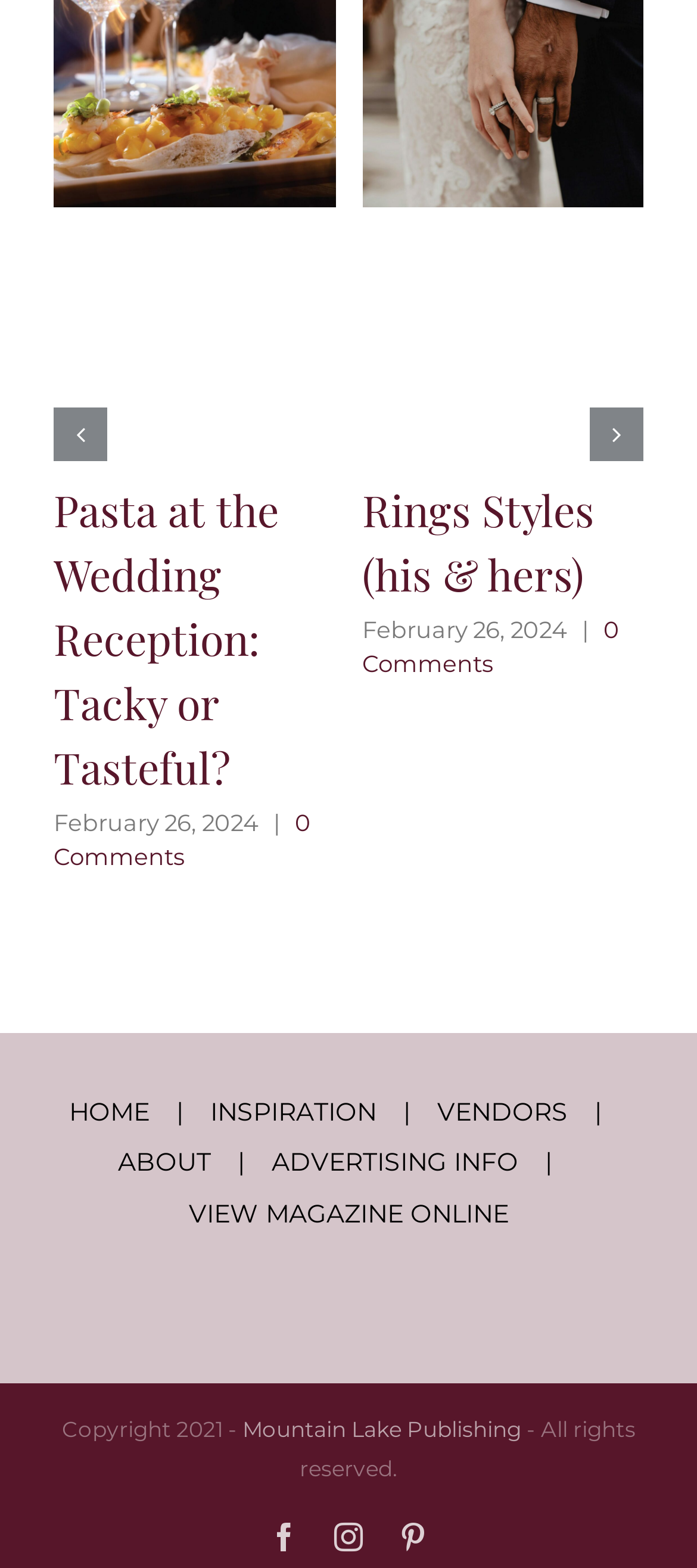Respond to the question with just a single word or phrase: 
What is the date of the 'Pasta at the Wedding Reception: Tacky or Tasteful?' article?

February 26, 2024